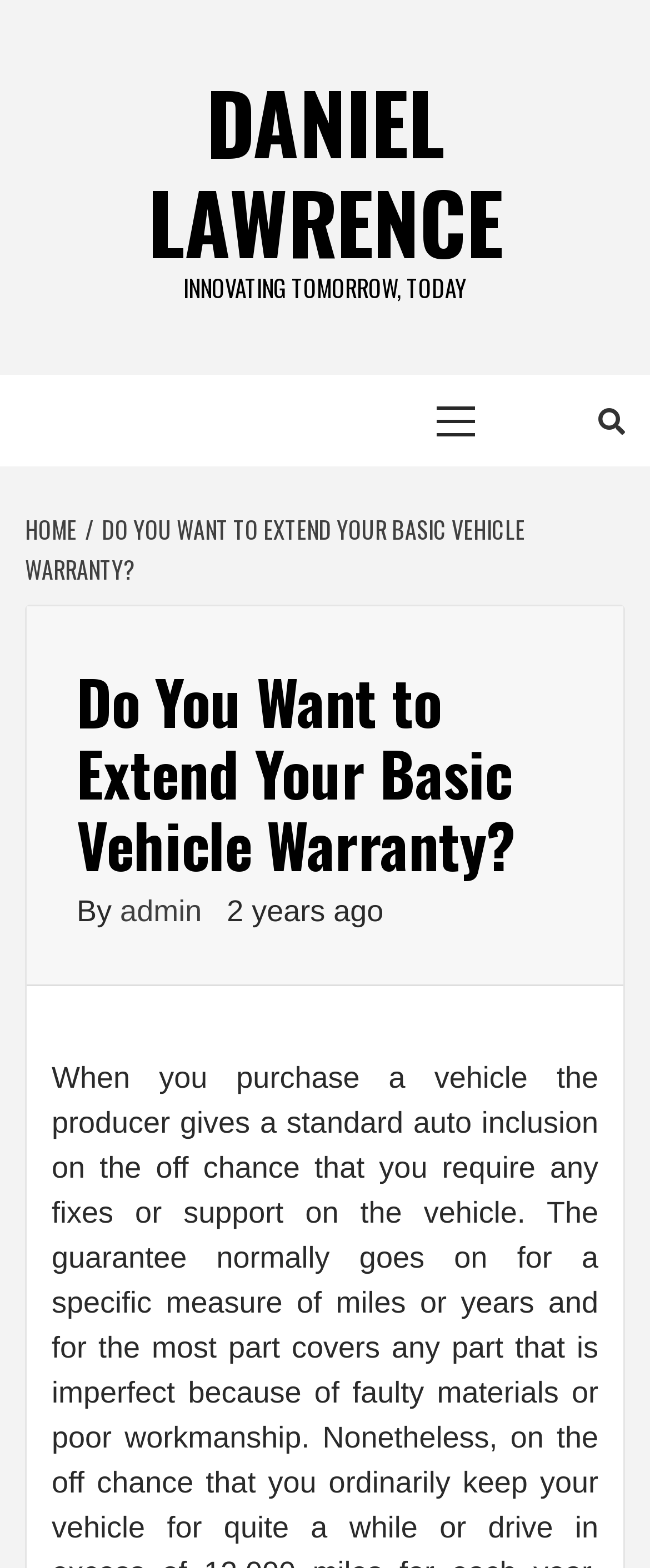What is the text above the primary menu?
Please describe in detail the information shown in the image to answer the question.

I found the answer by looking at the top section of the page, where it says 'INNOVATING TOMORROW, TODAY'.